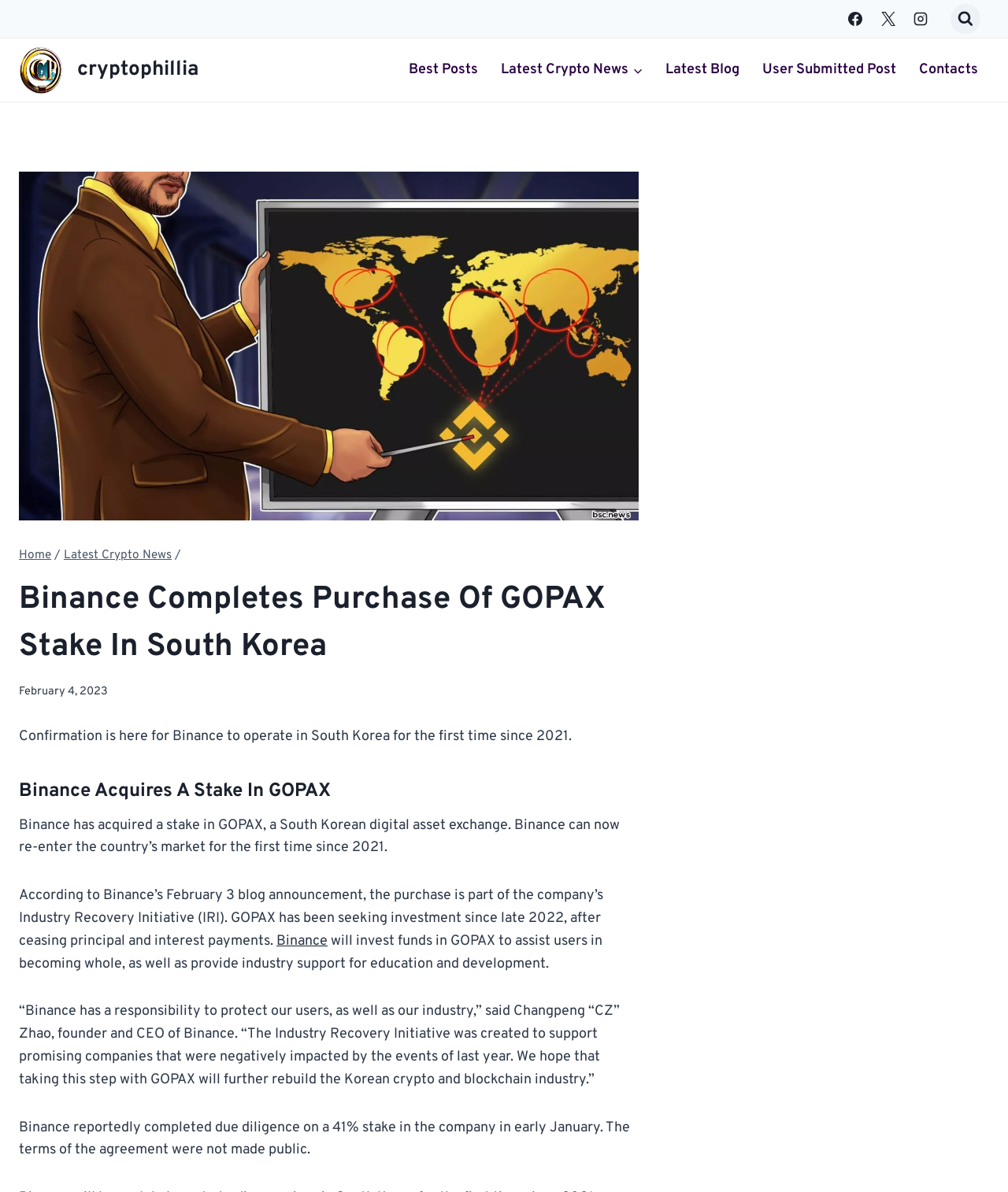Give a one-word or phrase response to the following question: What is the position of Changpeng 'CZ' Zhao?

Founder and CEO of Binance